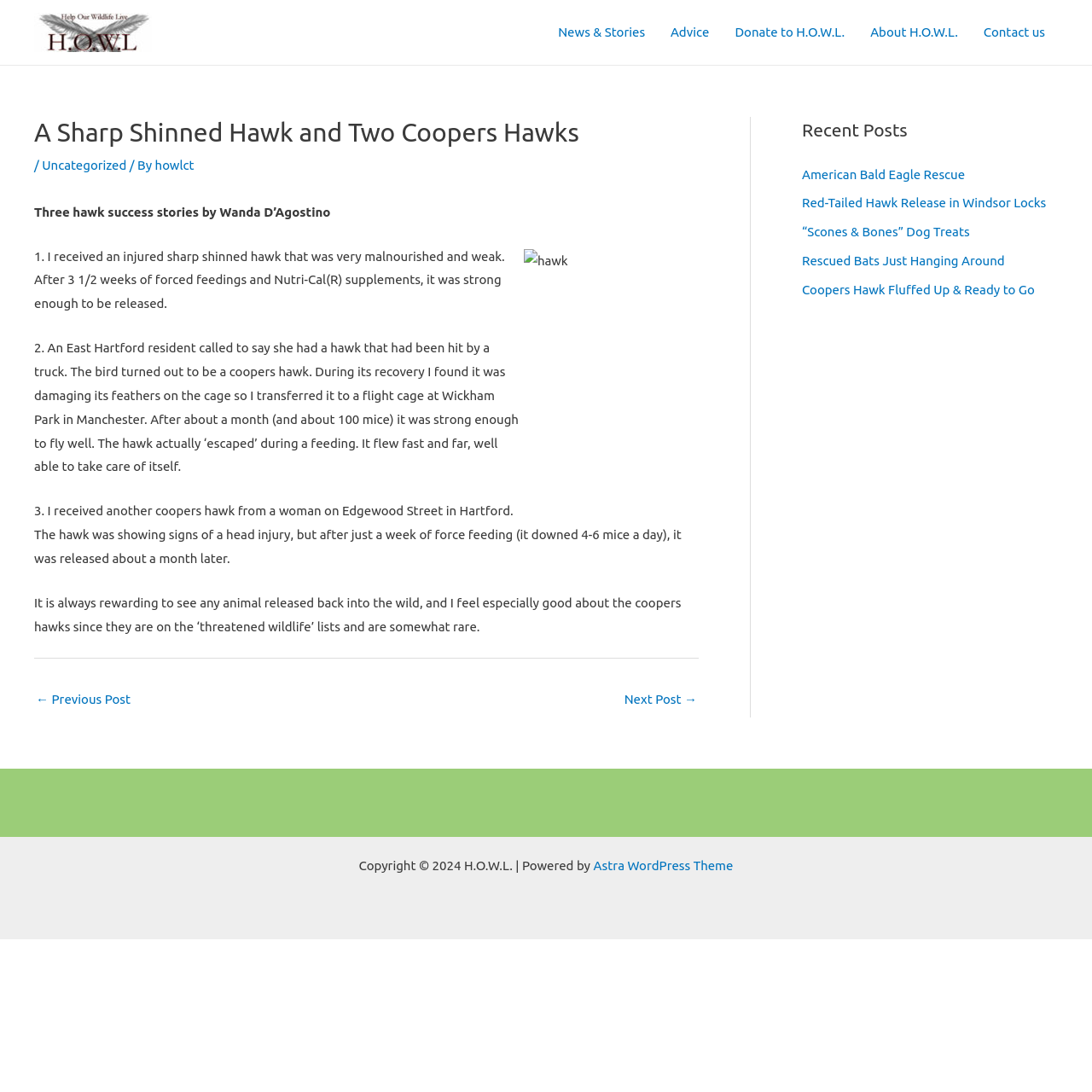Generate a thorough explanation of the webpage's elements.

This webpage is about H.O.W.L. (Hawks, Owls, Wildlife, and Land), an organization that helps rescue and rehabilitate wildlife, particularly birds of prey. At the top left corner, there is a link to the H.O.W.L. website and an image of the organization's logo. 

Below the logo, there is a navigation menu with links to different sections of the website, including "News & Stories", "Advice", "Donate to H.O.W.L.", "About H.O.W.L.", and "Contact us". 

The main content of the webpage is an article about three hawk success stories written by Wanda D'Agostino. The article is divided into three sections, each describing a different hawk rescue story. The first story is about a sharp-shinned hawk that was malnourished and weak but was successfully released after 3.5 weeks of care. The second story is about a coopers hawk that was hit by a truck but recovered and was released after a month. The third story is about another coopers hawk that was showing signs of a head injury but was released after a week of care.

To the right of the article, there is a section titled "Recent Posts" that lists five links to other articles on the website, including "American Bald Eagle Rescue", "Red-Tailed Hawk Release in Windsor Locks", and "Coopers Hawk Fluffed Up & Ready to Go".

At the bottom of the webpage, there is a copyright notice and a link to the Astra WordPress Theme.